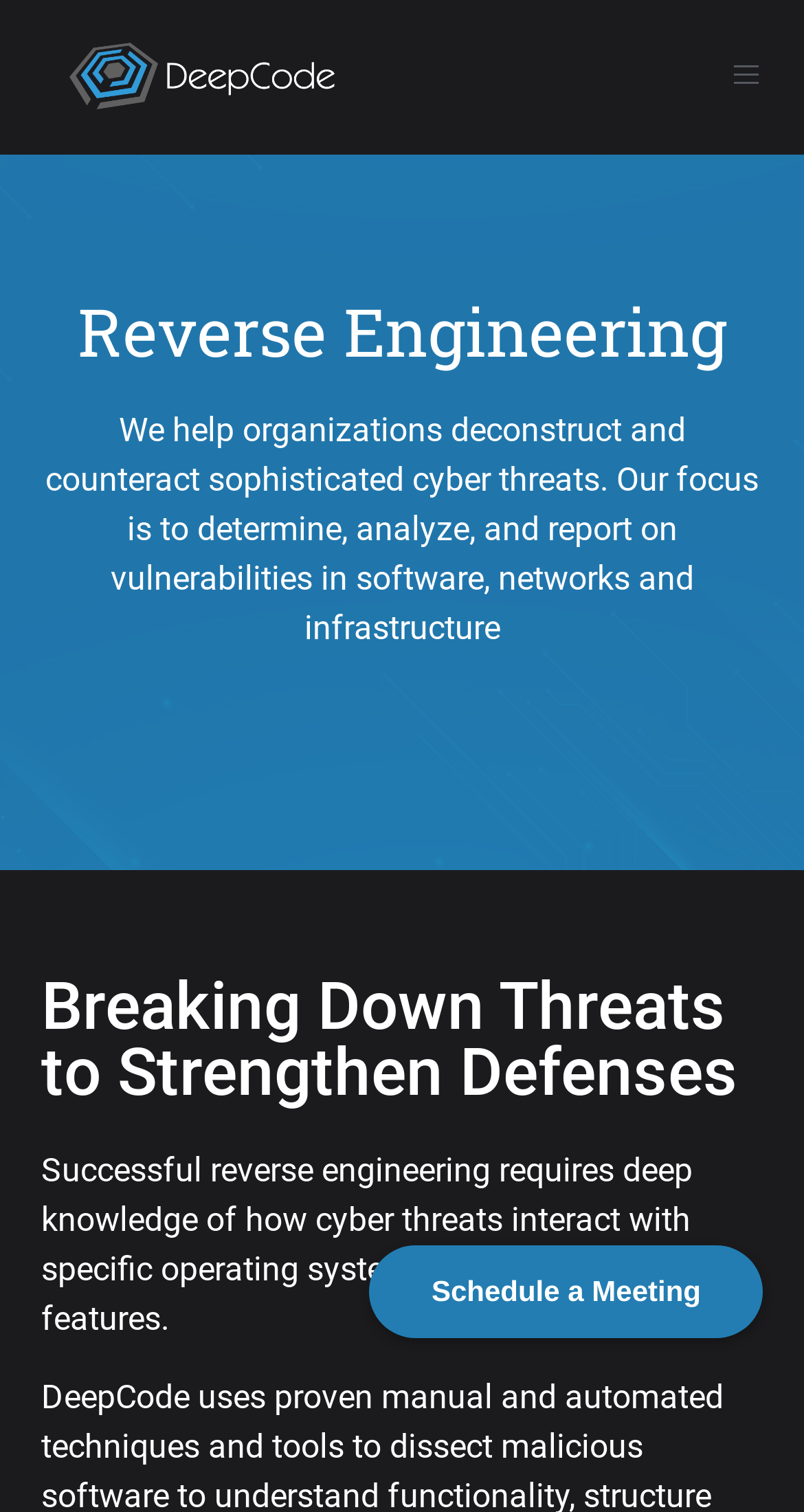What is the topic of the webpage?
Look at the image and construct a detailed response to the question.

The topic of the webpage is obtained from the heading element with the text 'Reverse Engineering', which is a prominent element on the webpage.